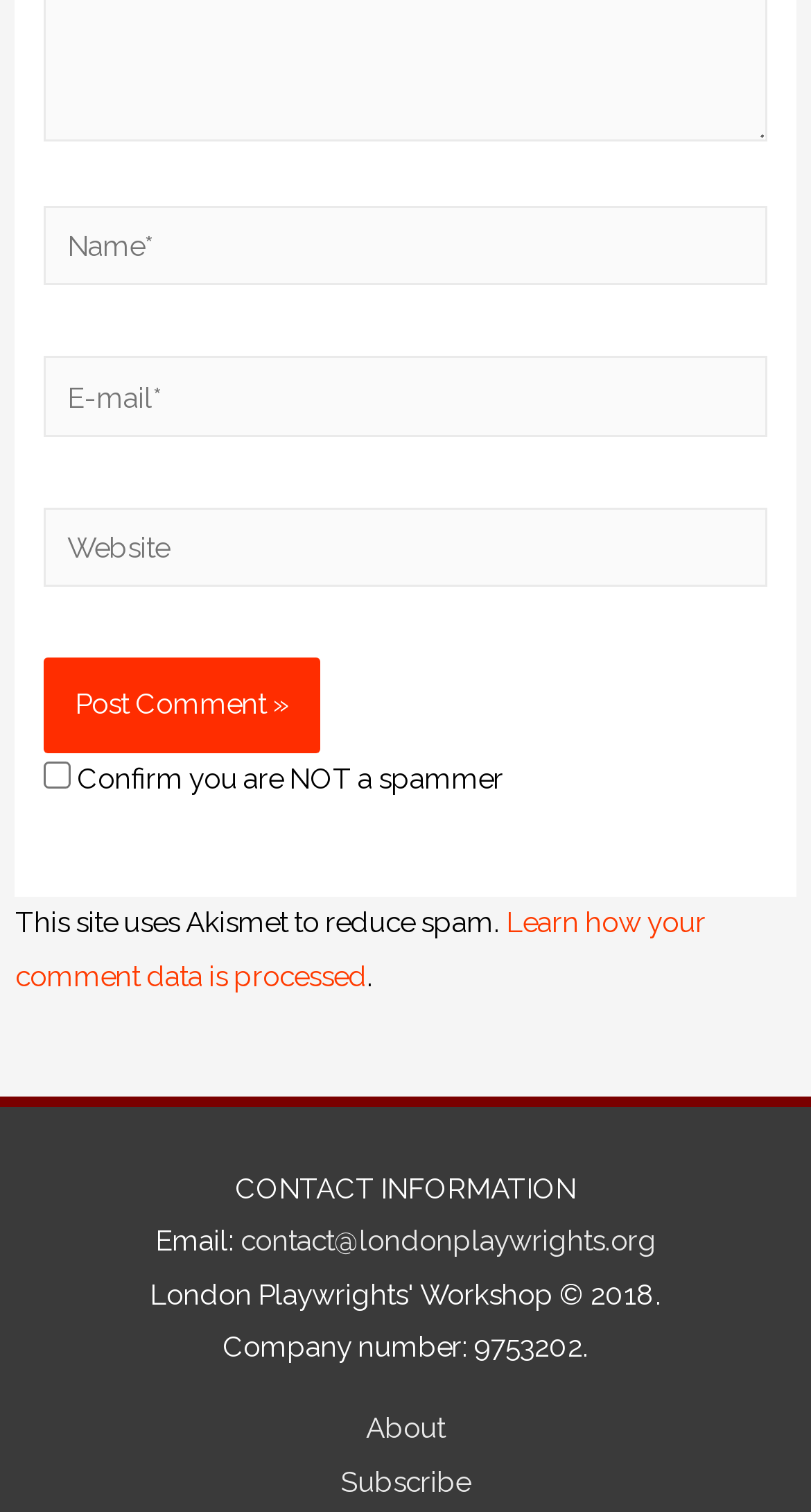Can you determine the bounding box coordinates of the area that needs to be clicked to fulfill the following instruction: "Post a comment"?

[0.054, 0.435, 0.395, 0.498]